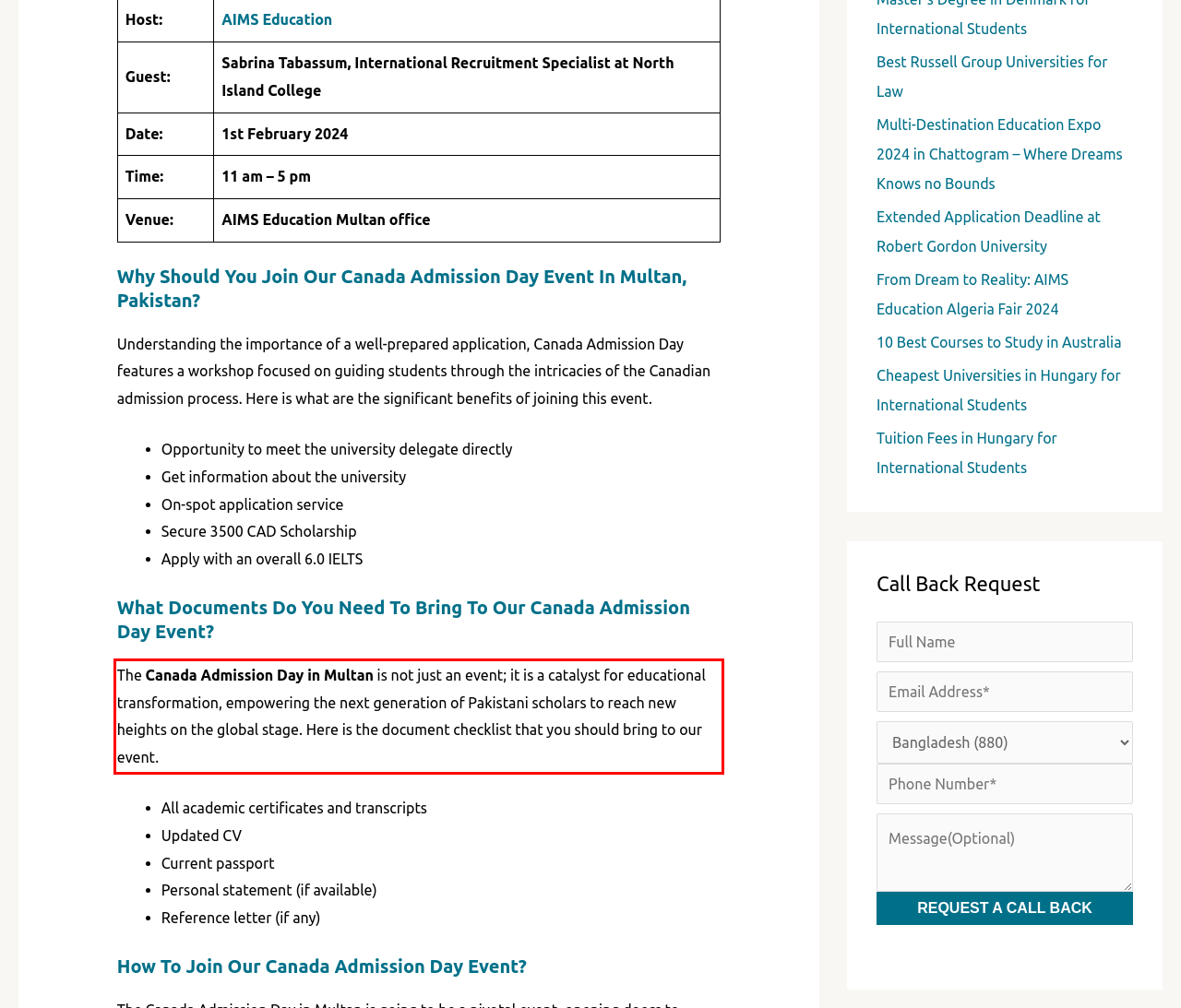Given the screenshot of a webpage, identify the red rectangle bounding box and recognize the text content inside it, generating the extracted text.

The Canada Admission Day in Multan is not just an event; it is a catalyst for educational transformation, empowering the next generation of Pakistani scholars to reach new heights on the global stage. Here is the document checklist that you should bring to our event.